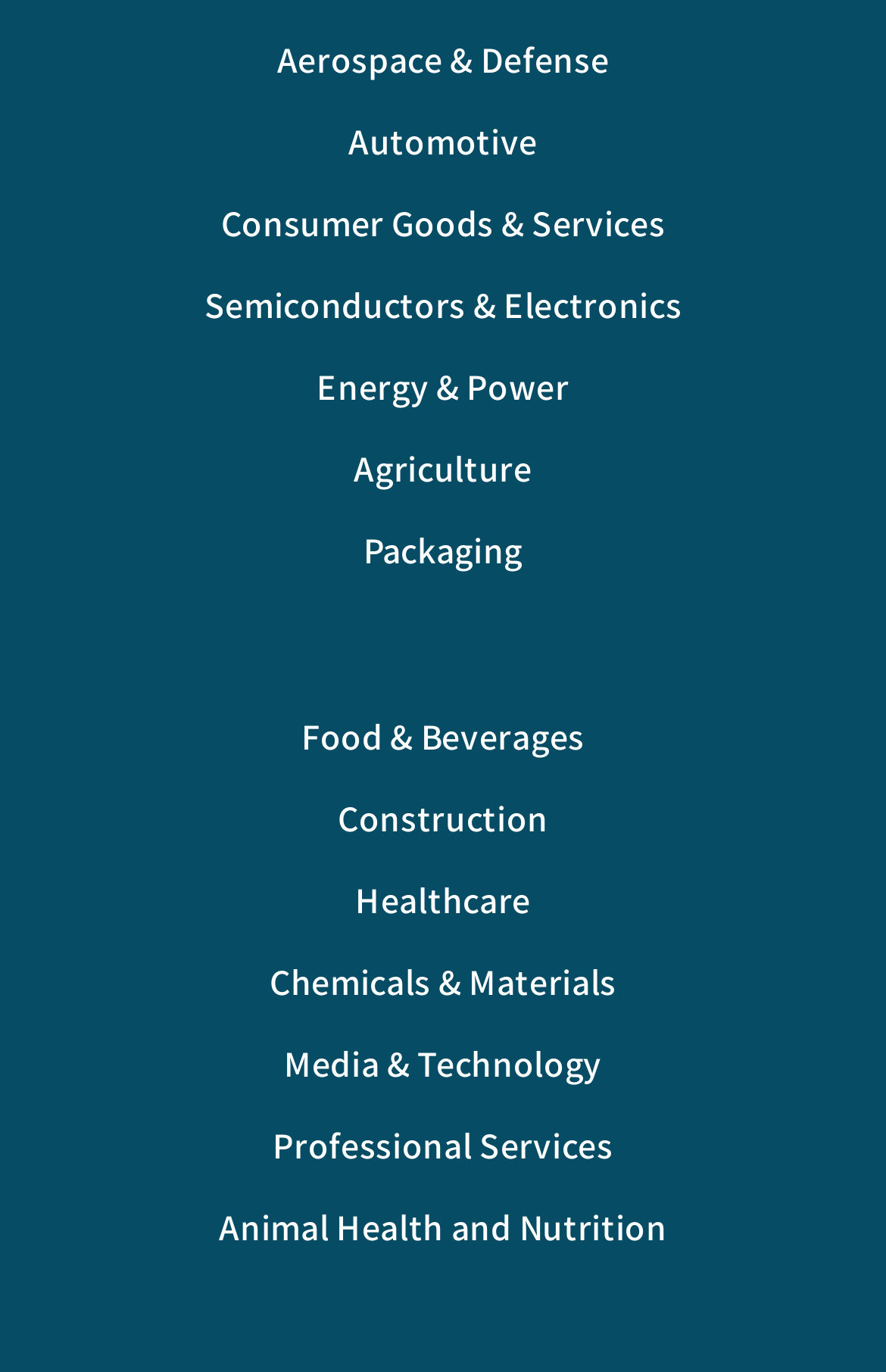Determine the bounding box for the UI element that matches this description: "Professional Services".

[0.308, 0.818, 0.692, 0.853]